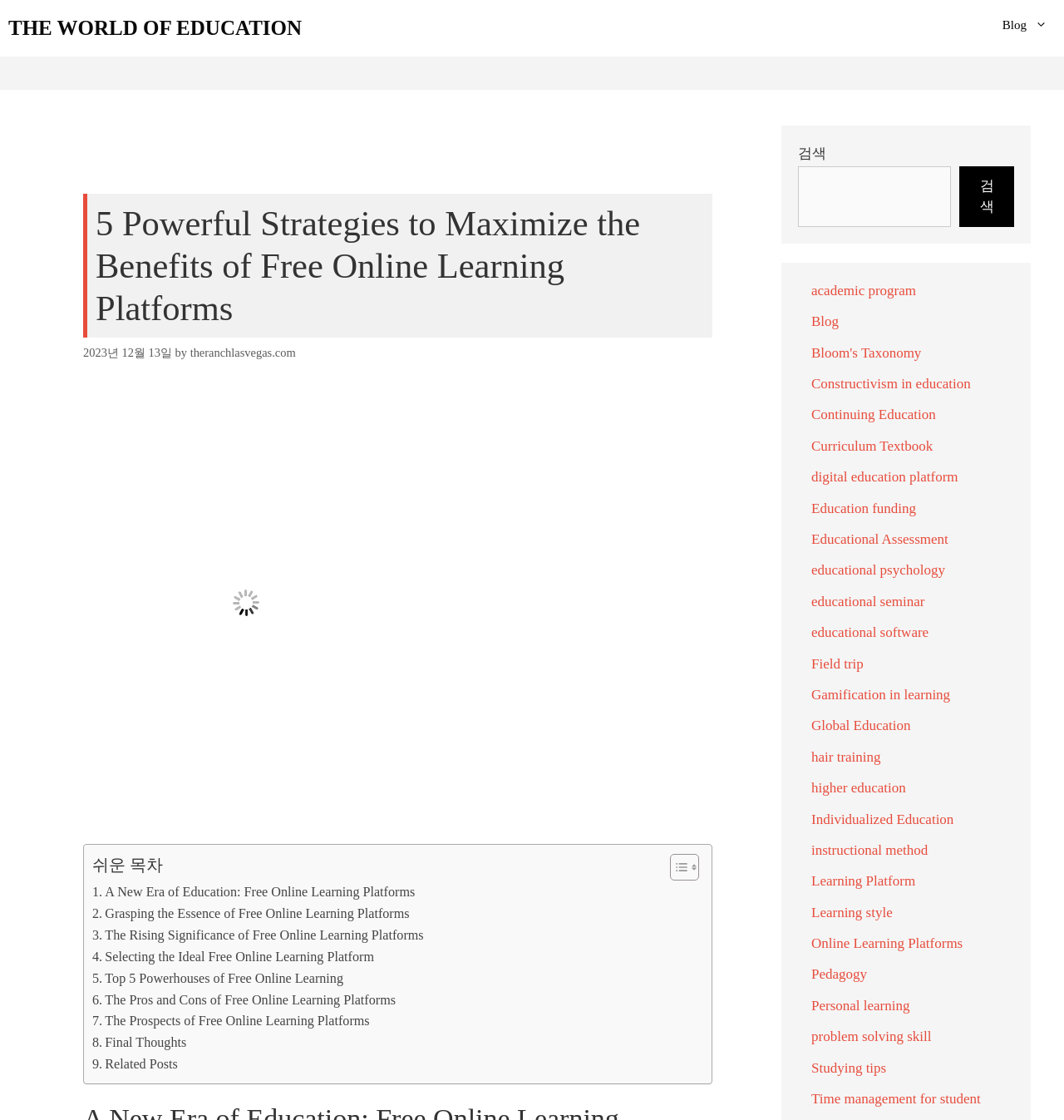Please determine the primary heading and provide its text.

5 Powerful Strategies to Maximize the Benefits of Free Online Learning Platforms